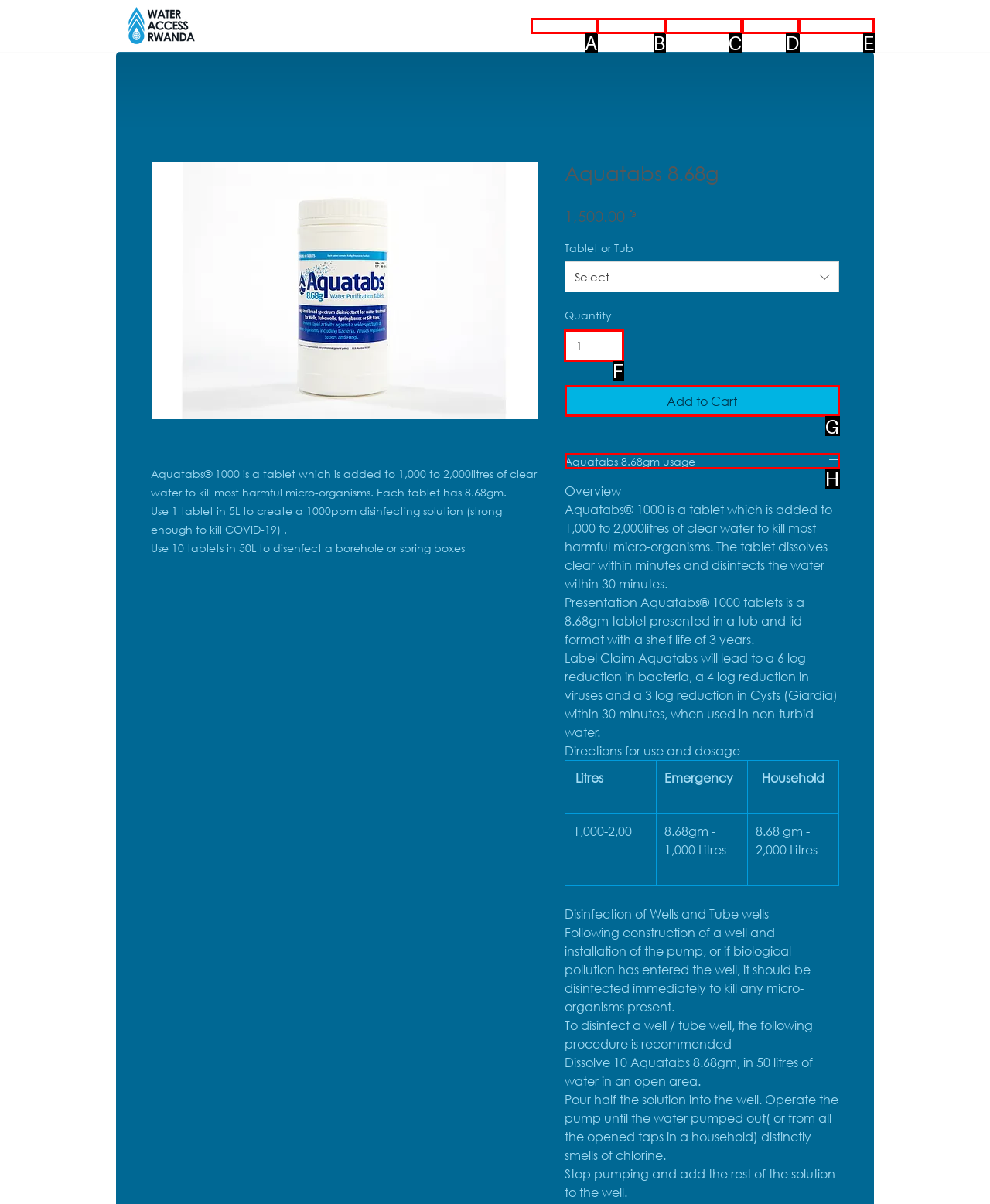From the available options, which lettered element should I click to complete this task: Change the 'Quantity' value?

F